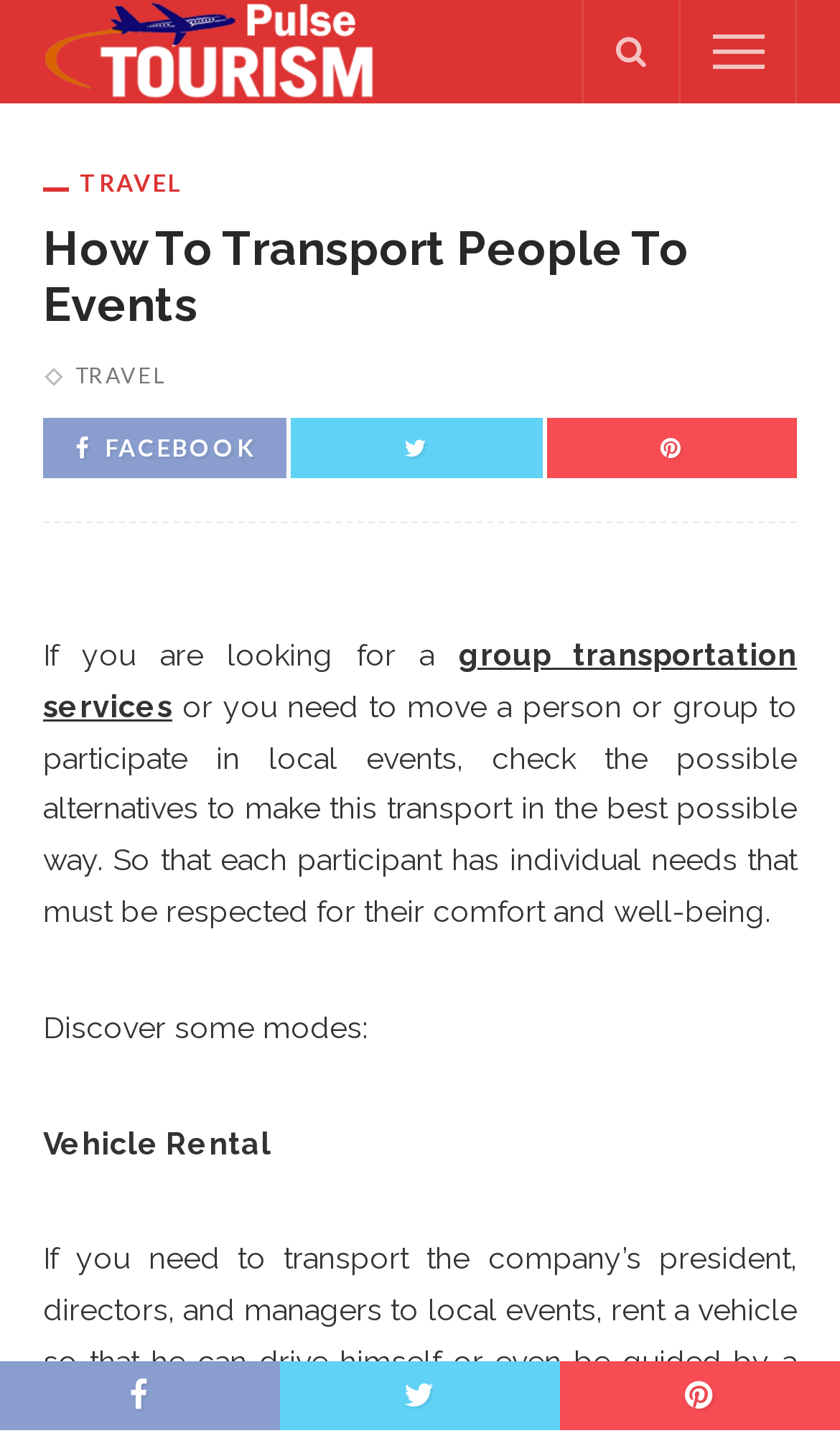Determine the bounding box coordinates of the element's region needed to click to follow the instruction: "Visit the TRAVEL page". Provide these coordinates as four float numbers between 0 and 1, formatted as [left, top, right, bottom].

[0.051, 0.116, 0.218, 0.135]